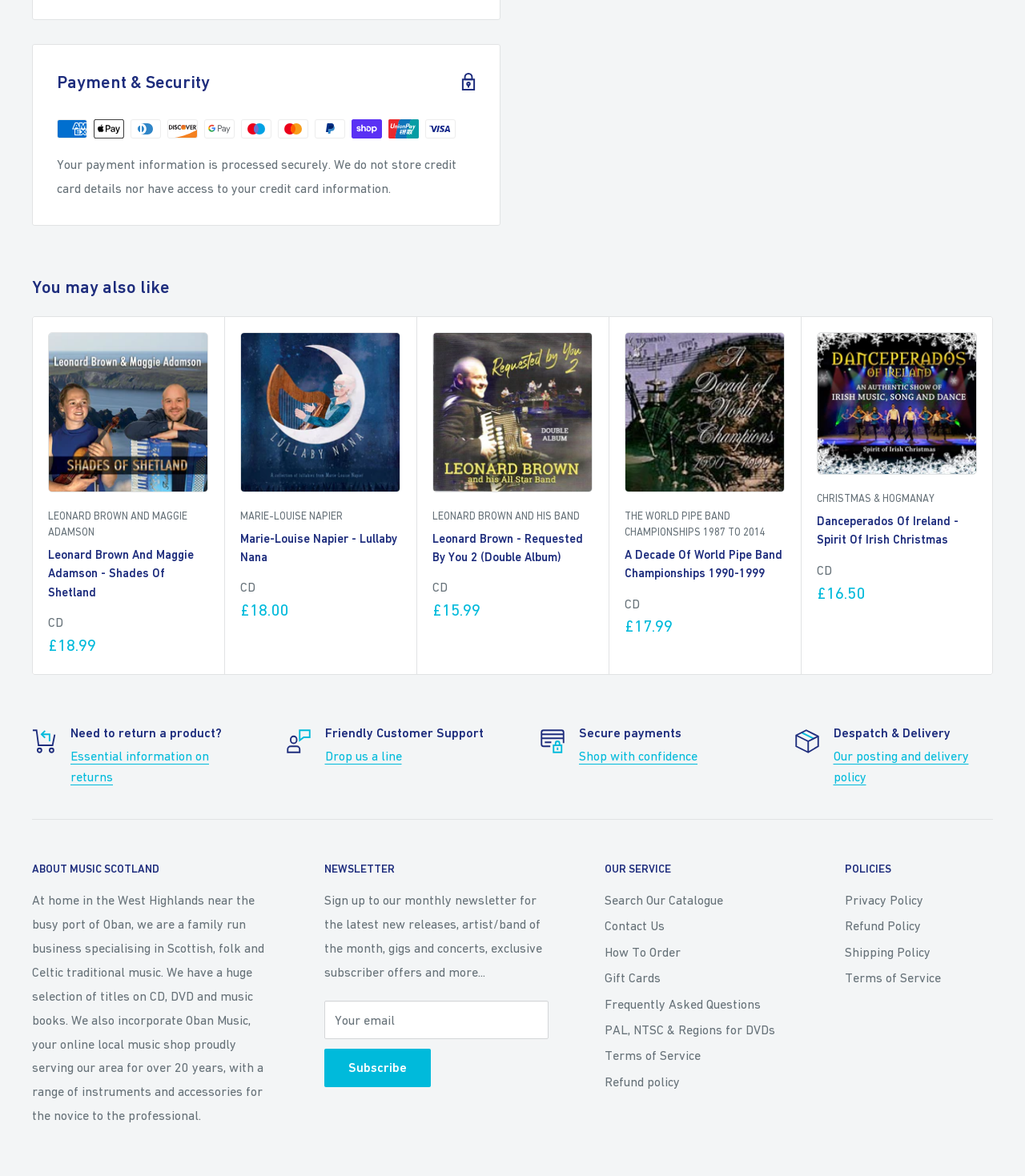Locate the bounding box coordinates of the clickable element to fulfill the following instruction: "Click the 'Next' button". Provide the coordinates as four float numbers between 0 and 1 in the format [left, top, right, bottom].

[0.955, 0.409, 0.982, 0.433]